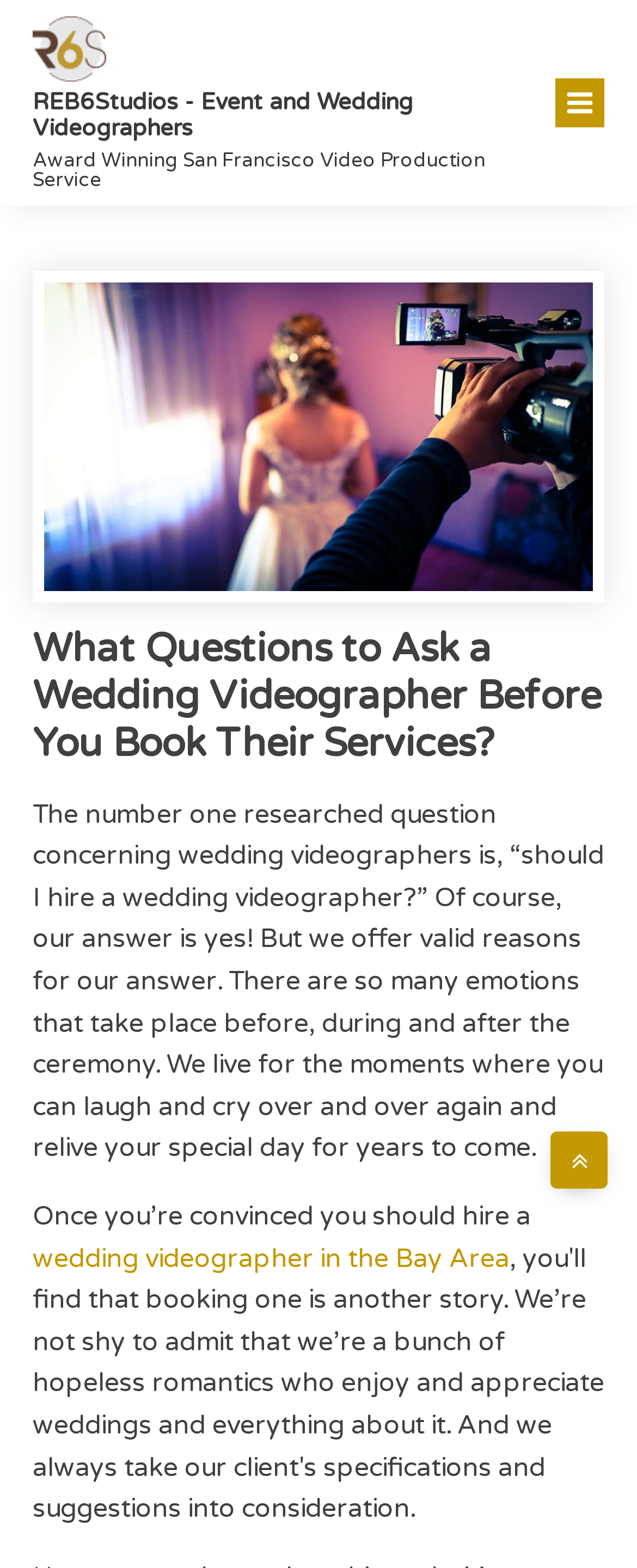Bounding box coordinates should be in the format (top-left x, top-left y, bottom-right x, bottom-right y) and all values should be floating point numbers between 0 and 1. Determine the bounding box coordinate for the UI element described as: parent_node: REB6STUDIOS

[0.864, 0.722, 0.954, 0.758]